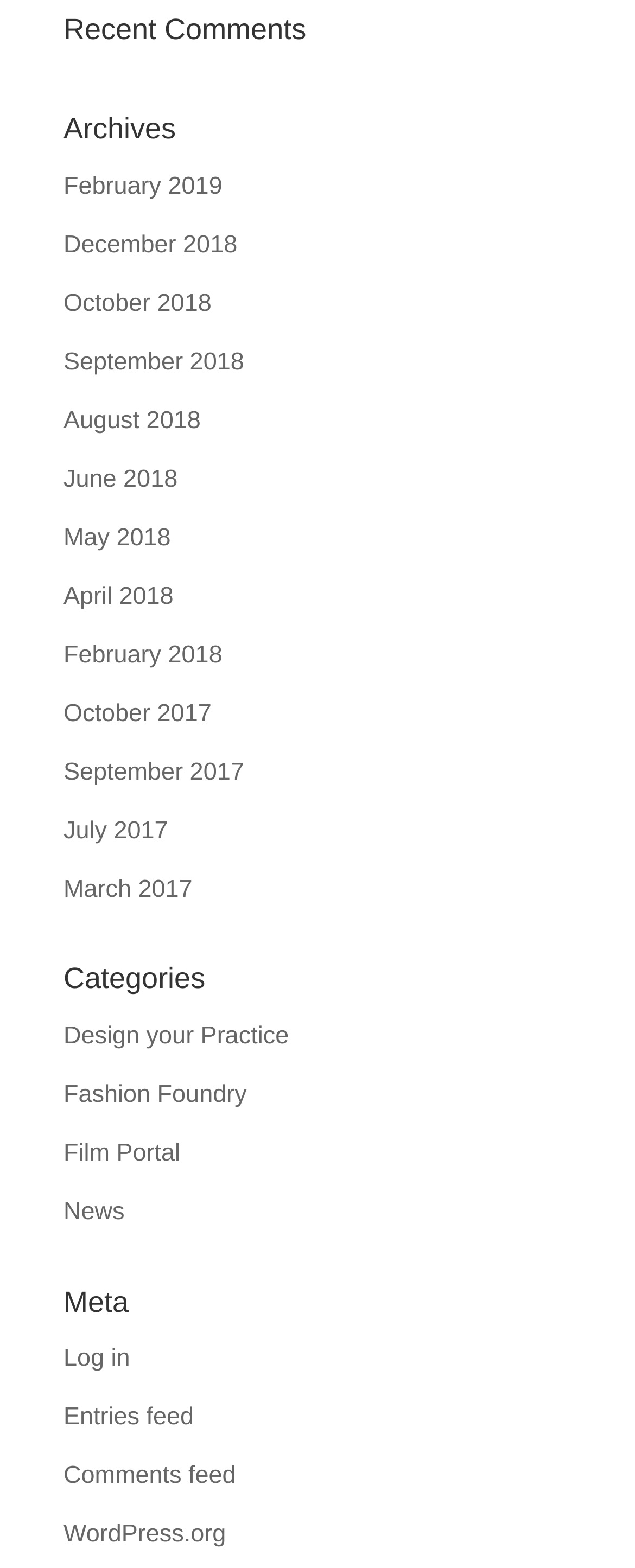Identify the bounding box coordinates of the clickable region necessary to fulfill the following instruction: "View recent comments". The bounding box coordinates should be four float numbers between 0 and 1, i.e., [left, top, right, bottom].

[0.1, 0.008, 0.9, 0.041]